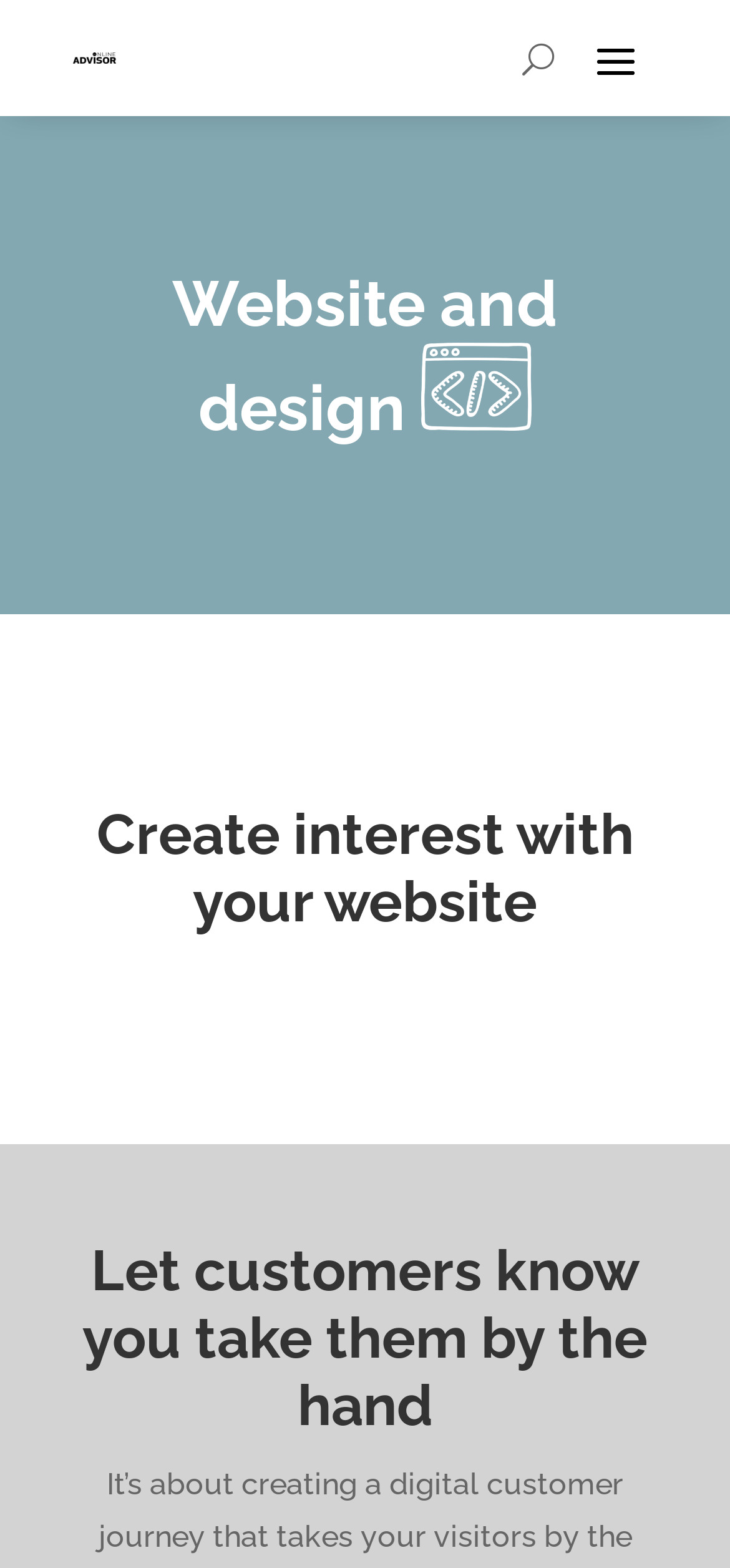What is the theme of the webpage?
From the screenshot, provide a brief answer in one word or phrase.

Website design